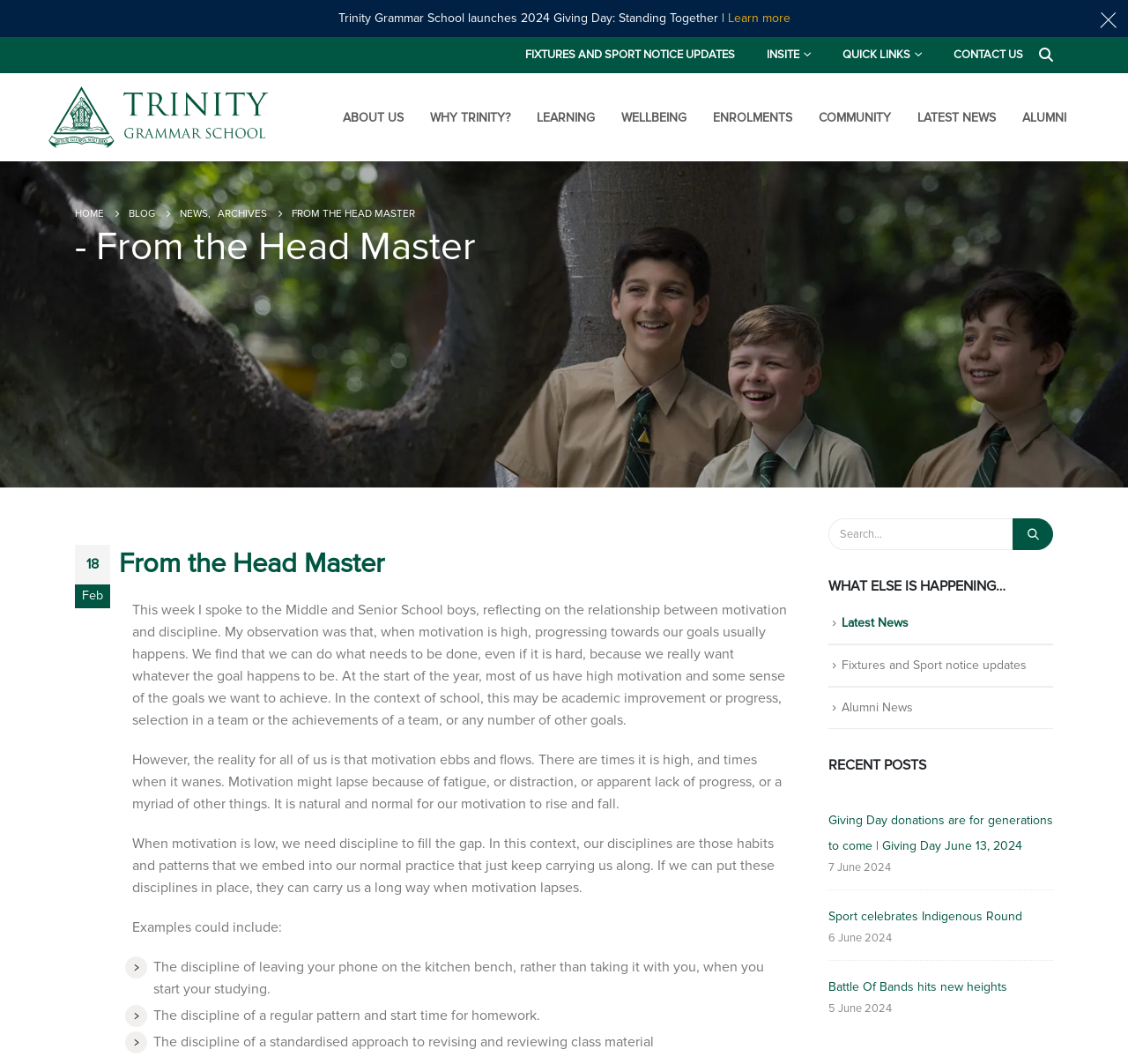Can you pinpoint the bounding box coordinates for the clickable element required for this instruction: "Read the blog post about Giving Day donations"? The coordinates should be four float numbers between 0 and 1, i.e., [left, top, right, bottom].

[0.734, 0.764, 0.934, 0.802]